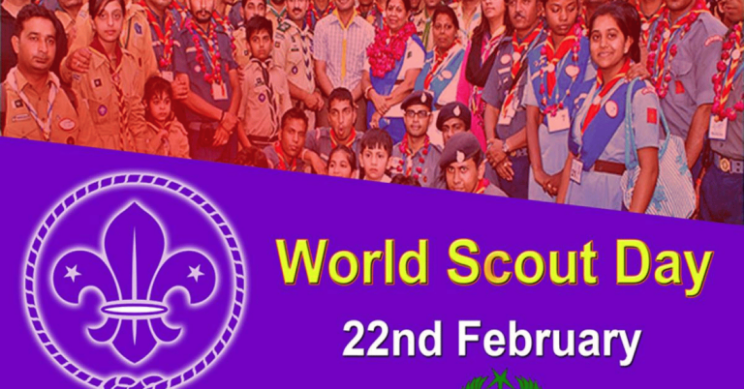Carefully examine the image and provide an in-depth answer to the question: What is World Scout Day commemorating?

According to the image, World Scout Day is commemorating the foundation of the World Organization of the Scout Movement, which fosters values of friendship and community among youth worldwide.